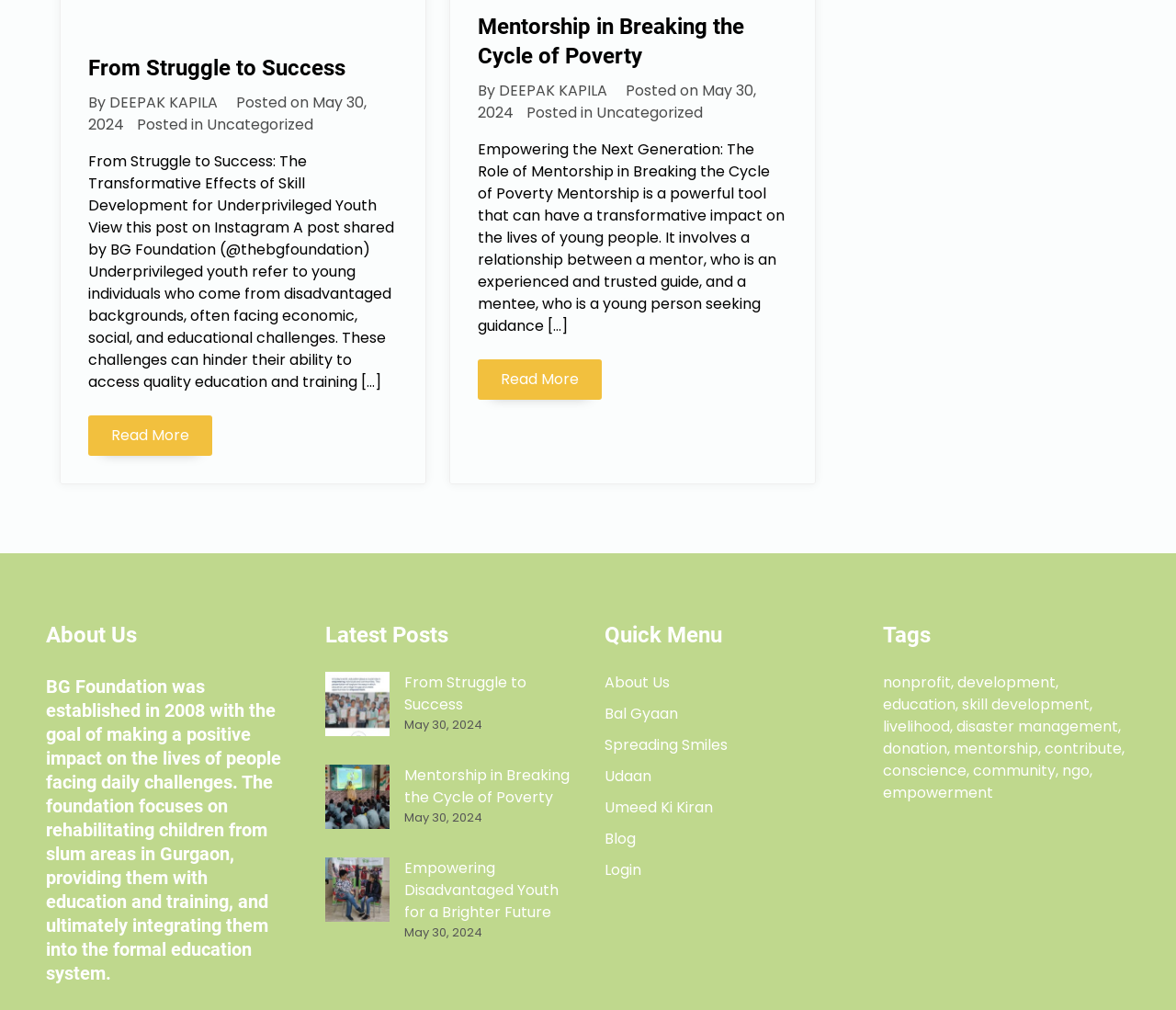Pinpoint the bounding box coordinates of the element you need to click to execute the following instruction: "Read the latest post 'Empowering Disadvantaged Youth for a Brighter Future'". The bounding box should be represented by four float numbers between 0 and 1, in the format [left, top, right, bottom].

[0.344, 0.849, 0.475, 0.914]